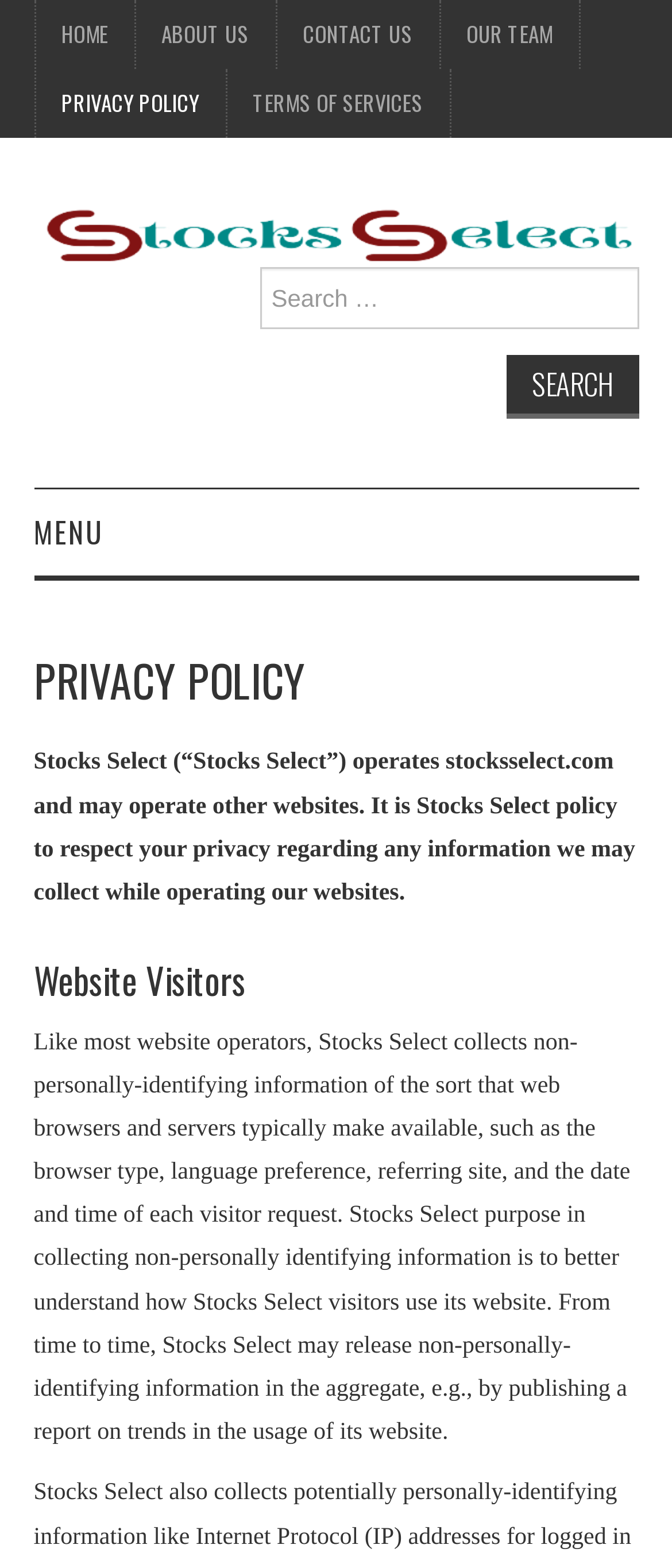Consider the image and give a detailed and elaborate answer to the question: 
What is the name of the website?

I determined the answer by looking at the top-left corner of the webpage, where I found the logo and the text 'Stocks Select'.